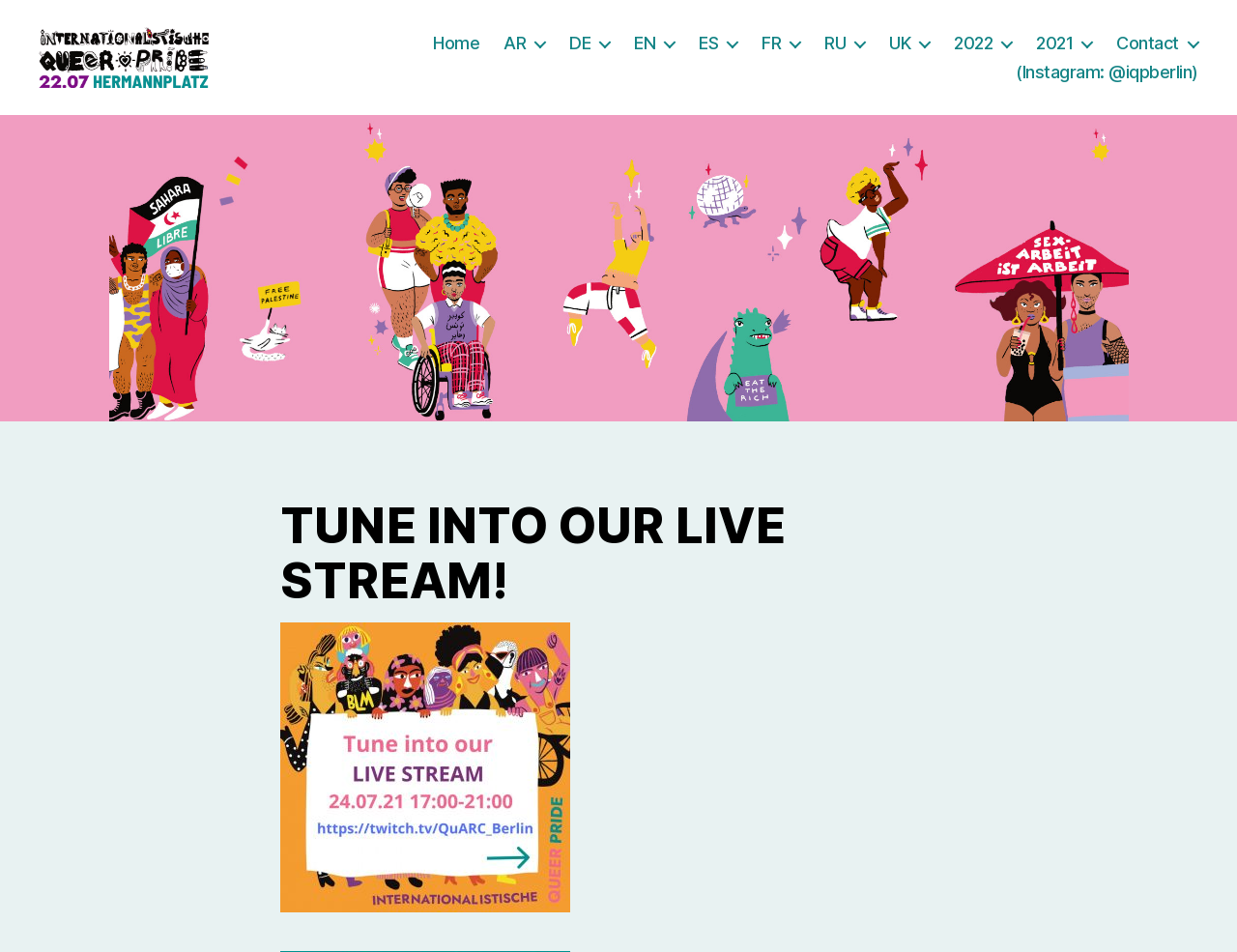How many language options are available?
Utilize the information in the image to give a detailed answer to the question.

I counted the number of language links in the navigation section, which are 'AR', 'DE', 'EN', 'ES', 'FR', 'RU', and 'UK', totaling 7 language options.